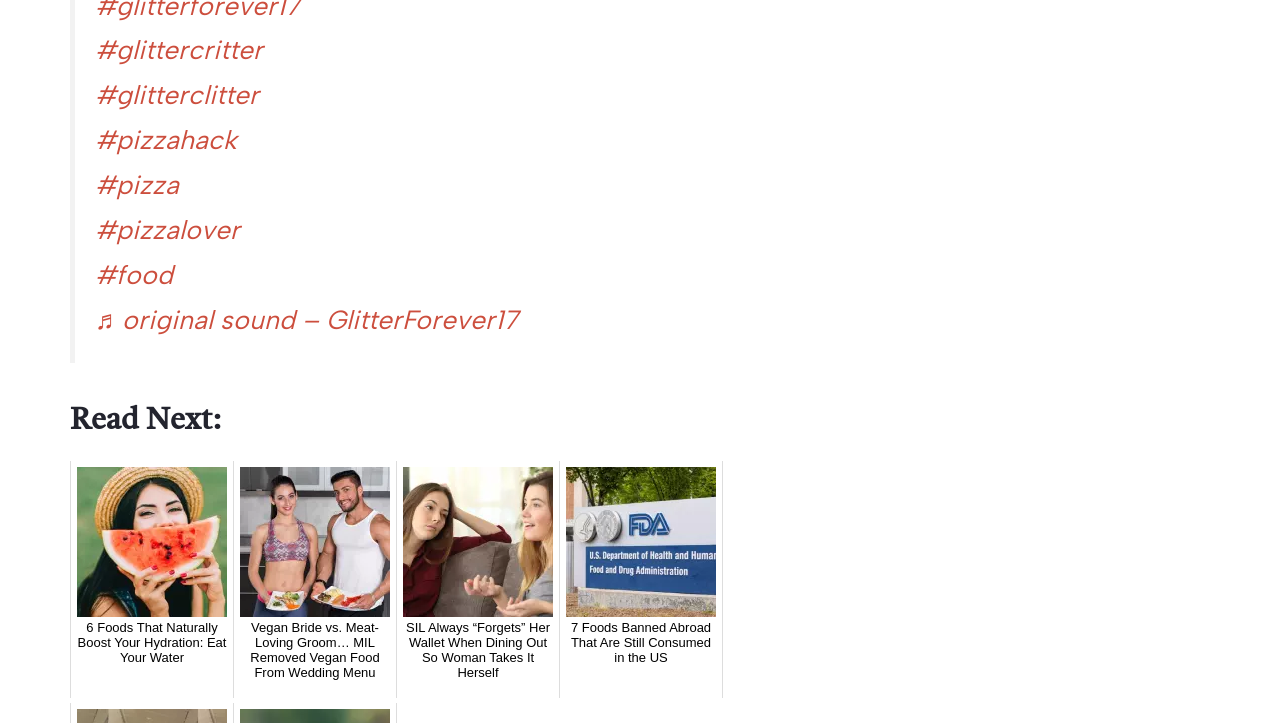Please identify the bounding box coordinates of the clickable area that will fulfill the following instruction: "Explore the article about vegan bride vs meat-loving groom". The coordinates should be in the format of four float numbers between 0 and 1, i.e., [left, top, right, bottom].

[0.182, 0.638, 0.31, 0.966]